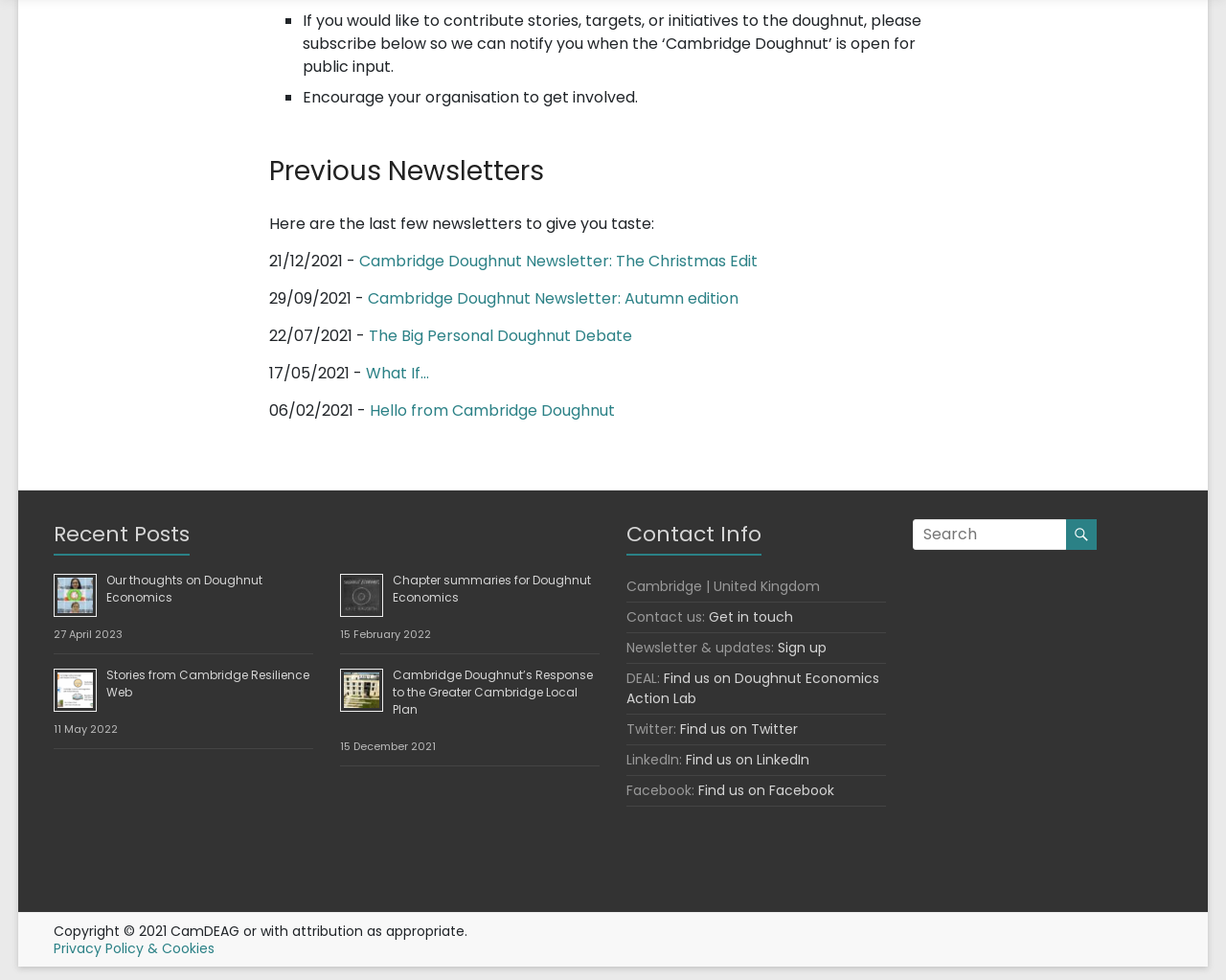Find and specify the bounding box coordinates that correspond to the clickable region for the instruction: "Subscribe to get notified when the Cambridge Doughnut is open for public input".

[0.247, 0.009, 0.751, 0.079]